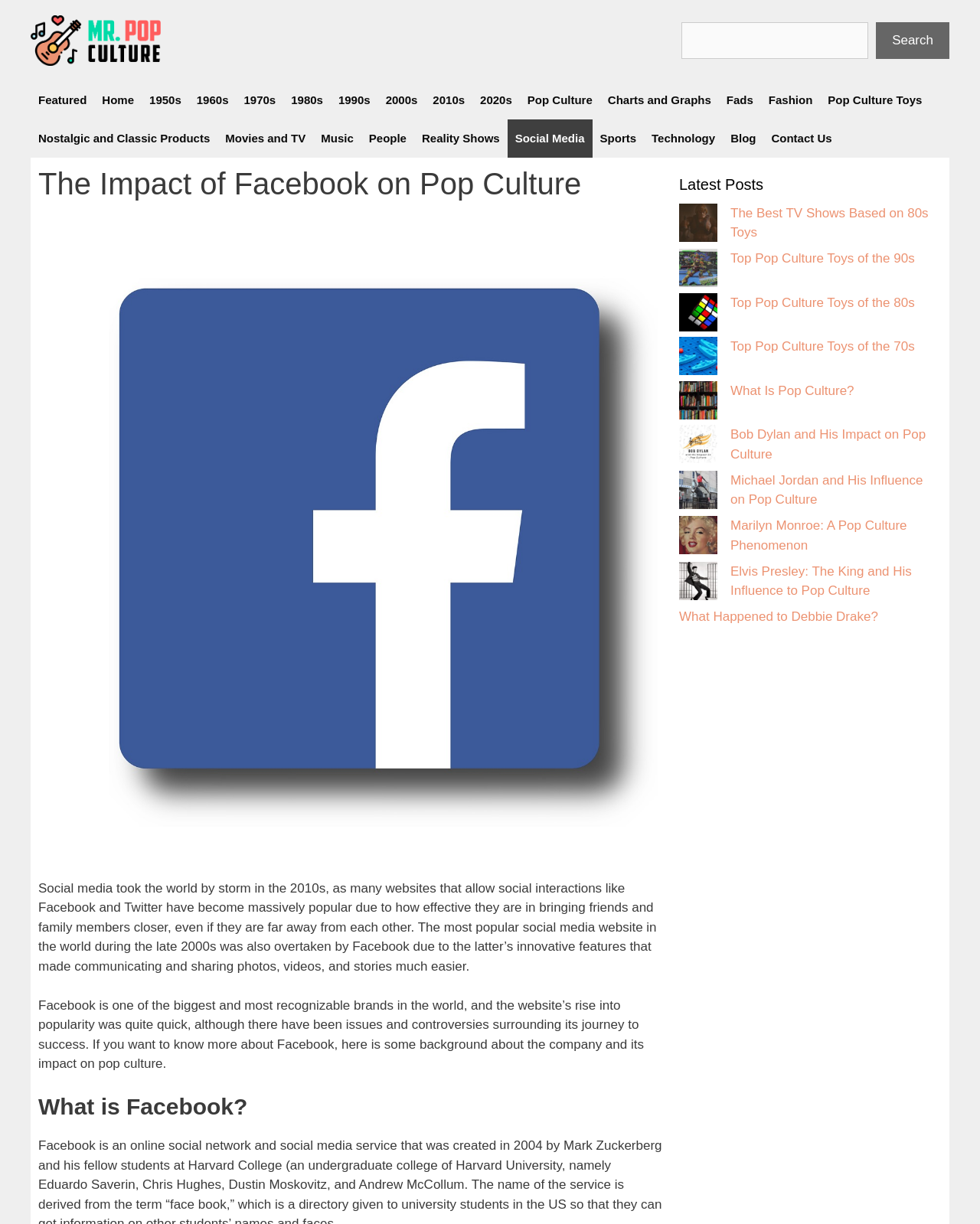Determine the bounding box coordinates for the element that should be clicked to follow this instruction: "Click on the 'Home' link". The coordinates should be given as four float numbers between 0 and 1, in the format [left, top, right, bottom].

None